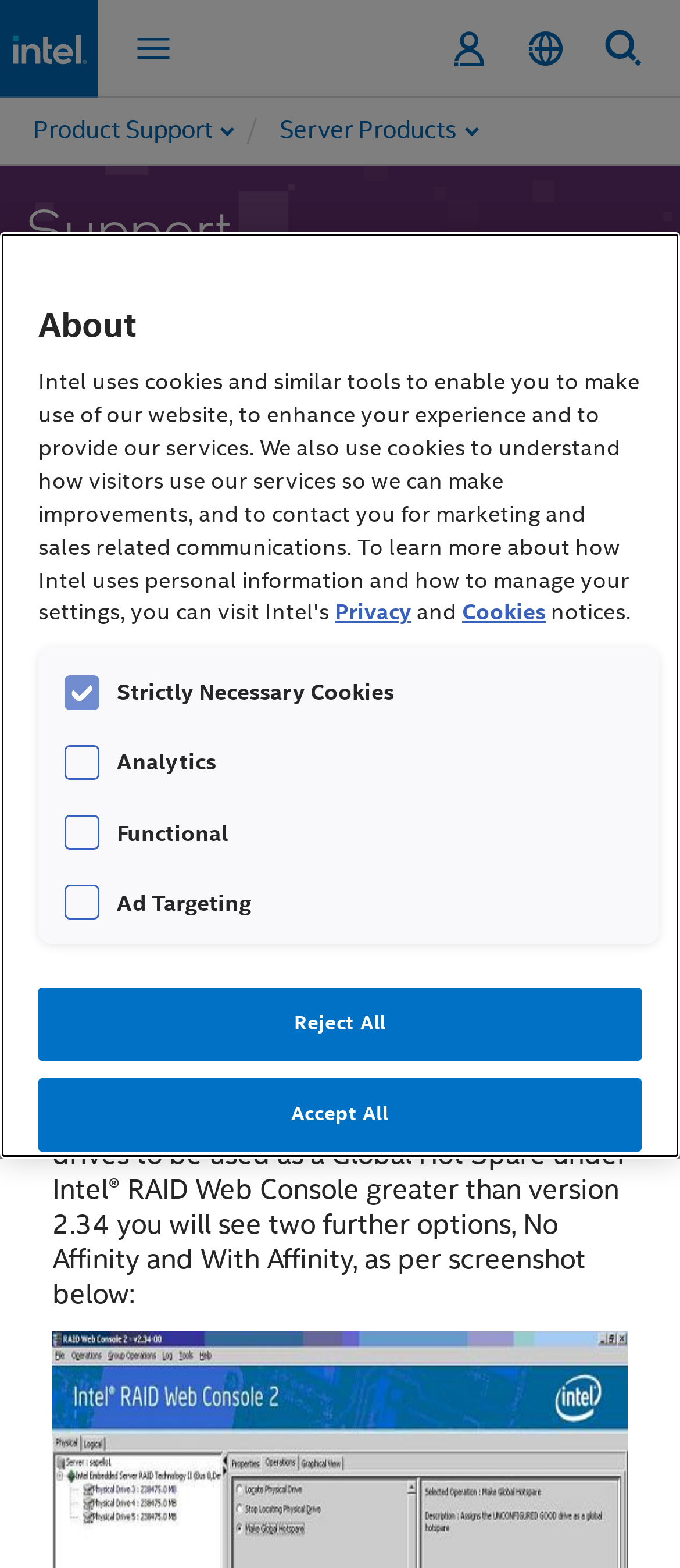What is the article ID of the current page?
Provide a one-word or short-phrase answer based on the image.

000007380